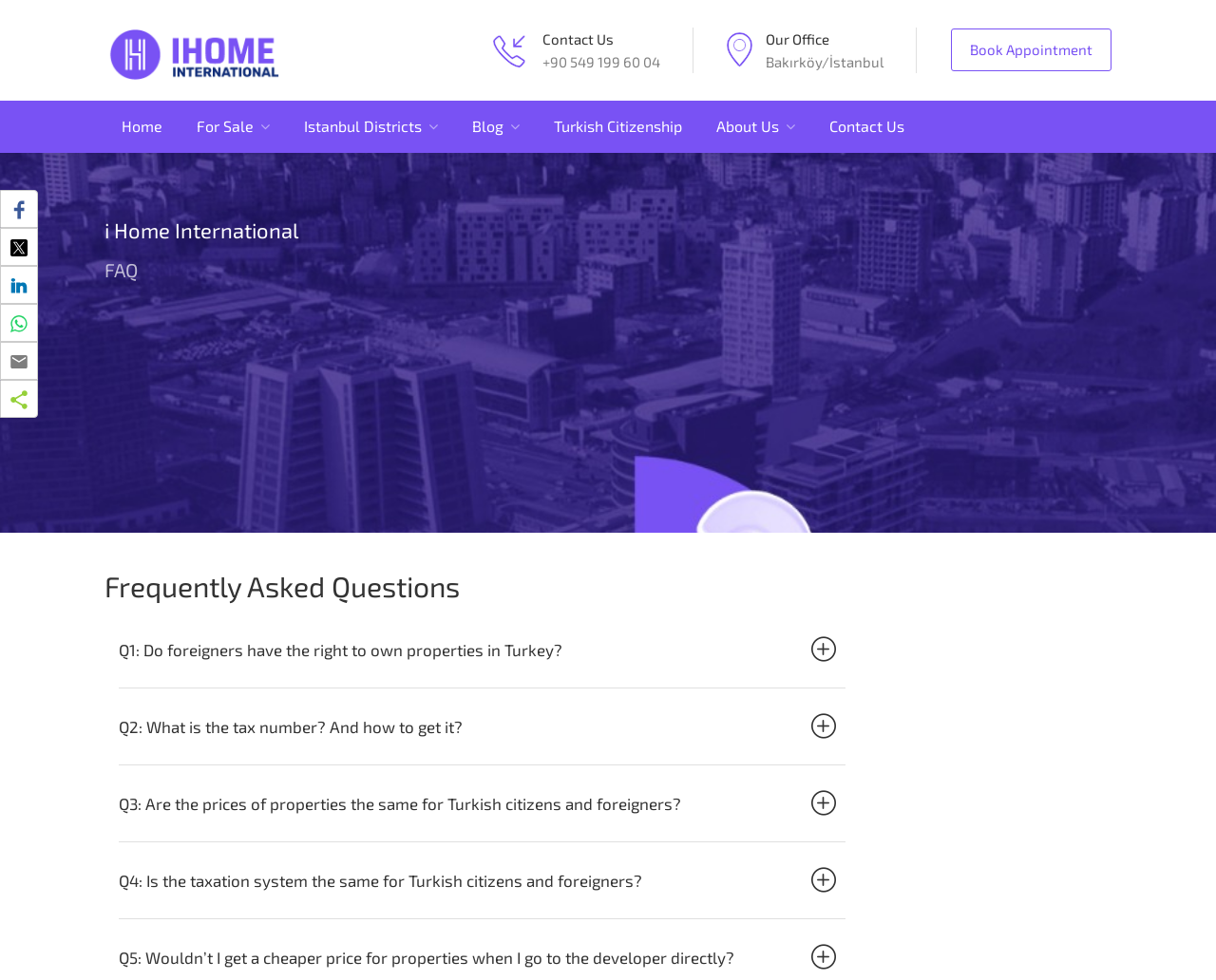Could you find the bounding box coordinates of the clickable area to complete this instruction: "Read the 'Frequently Asked Questions'"?

[0.086, 0.582, 0.914, 0.614]